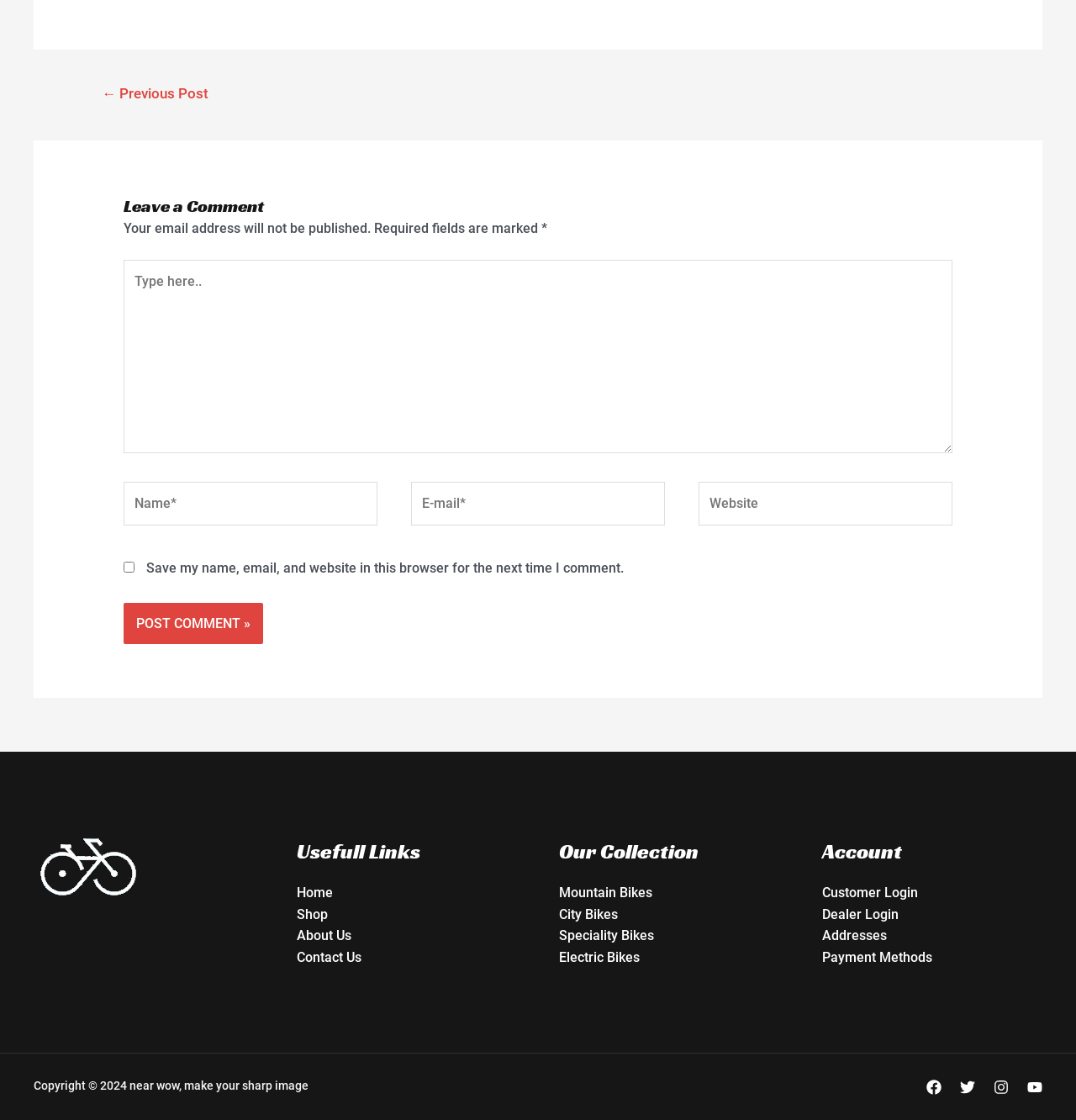Please determine the bounding box coordinates of the element's region to click for the following instruction: "Share the article".

None